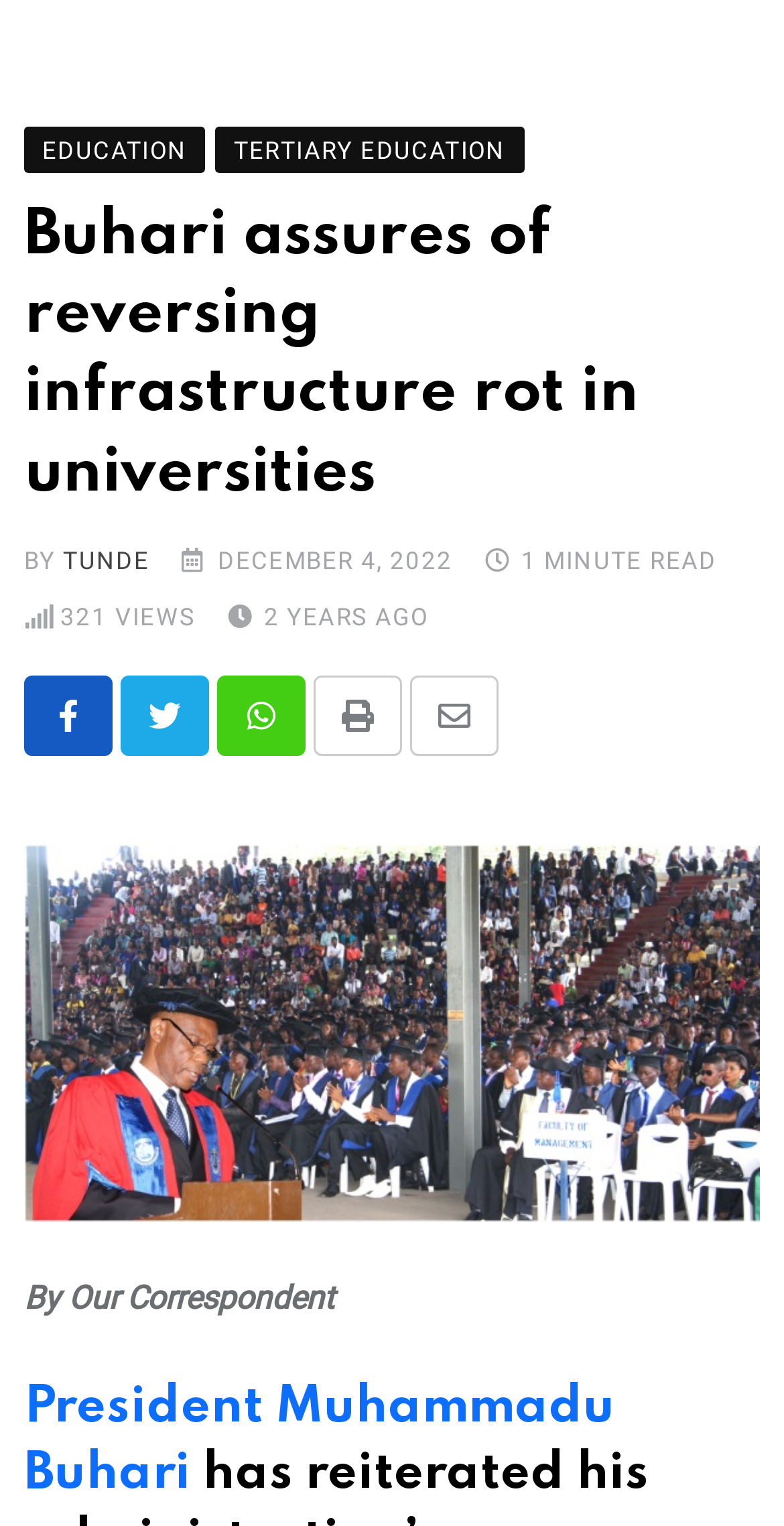Find and specify the bounding box coordinates that correspond to the clickable region for the instruction: "Login to the forum".

None